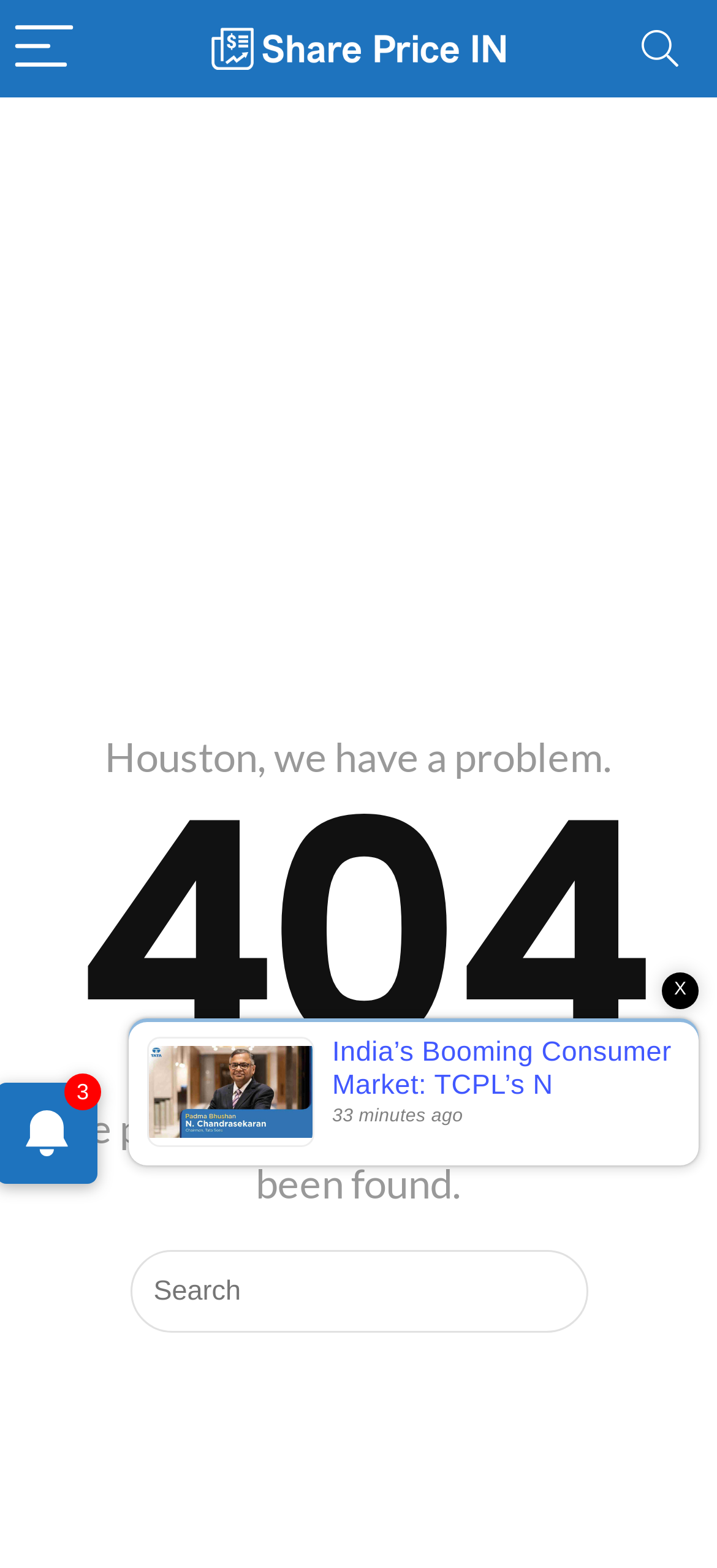What is the error message on the page?
Kindly give a detailed and elaborate answer to the question.

I found the error message by looking at the StaticText element with the text 'Houston, we have a problem.' which is located at [0.146, 0.467, 0.854, 0.498] on the page.